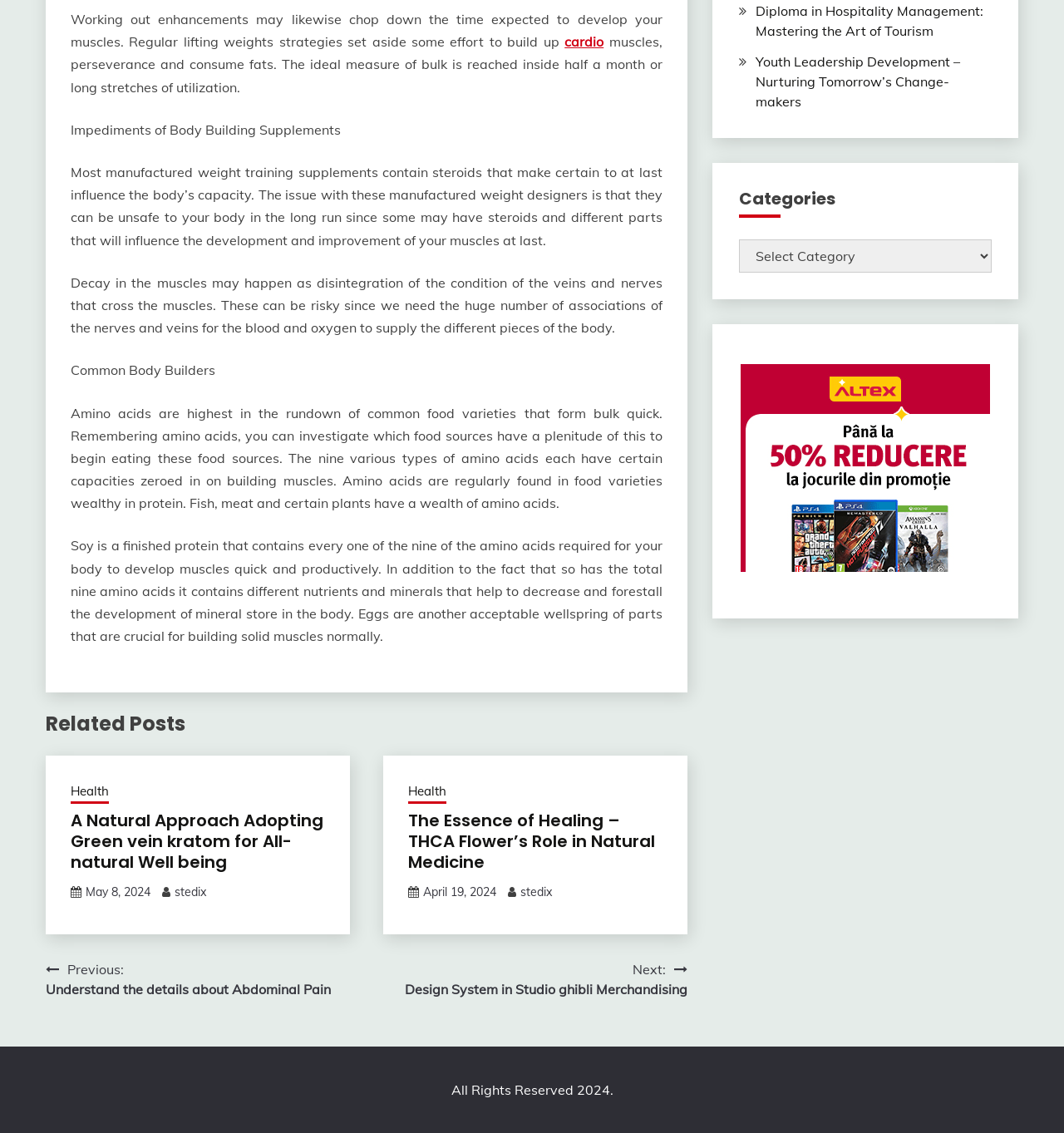Use the details in the image to answer the question thoroughly: 
What is the category of the webpage?

The webpage appears to be categorized under 'Health' based on the link 'Health' in the related posts section, which suggests that the webpage is focused on health-related topics, including body building and natural approaches to wellness.